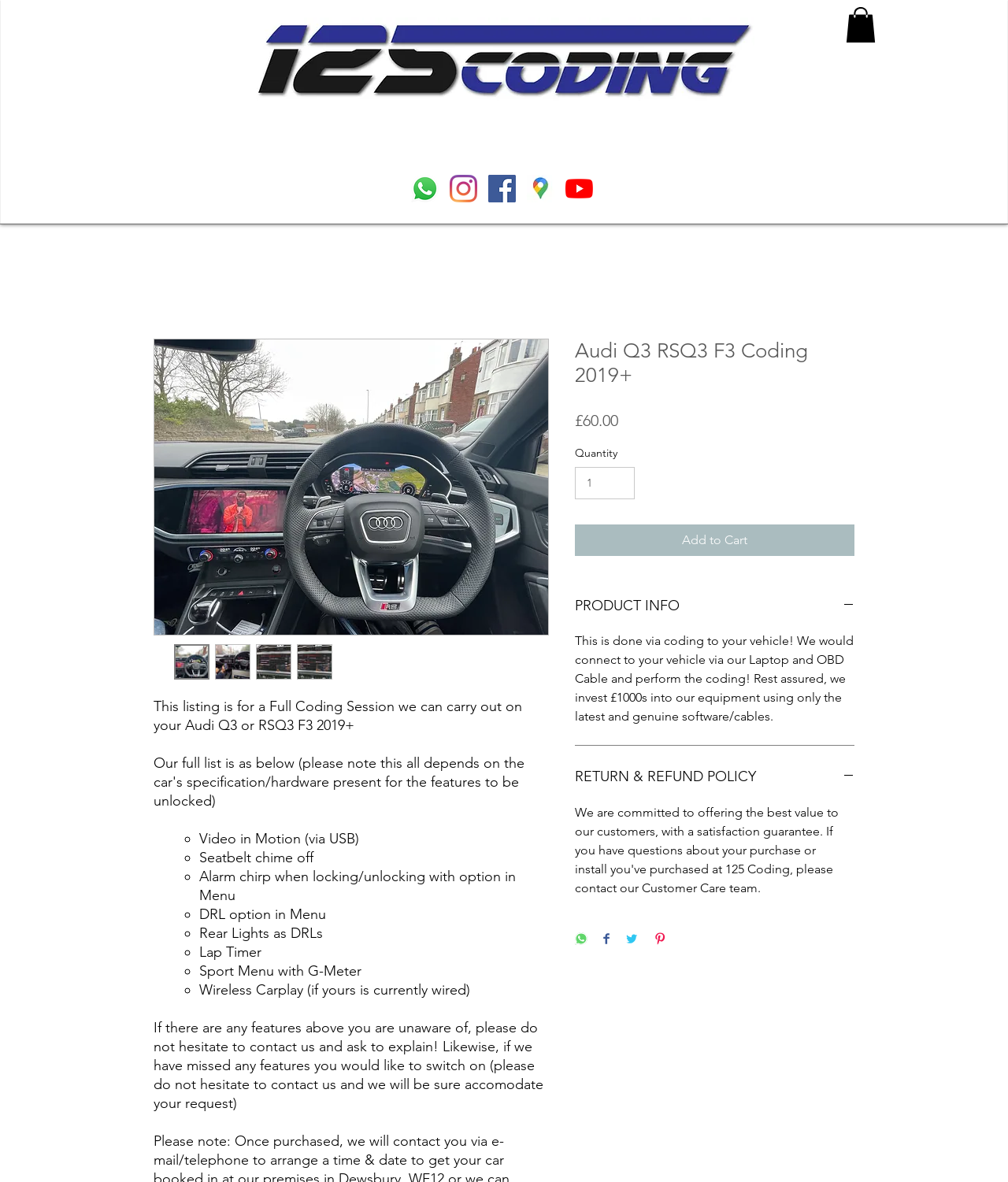Provide an in-depth description of the elements and layout of the webpage.

This webpage is about a full coding session for Audi Q3 or RSQ3 F3 2019+ vehicles. At the top, there is a logo image of "125 Coding West Yorkshire" and a button with an image. Below them, there is a navigation menu with links to "Home", "By Make/Model", and other options. 

On the left side, there is a social bar with links to WhatsApp, Instagram, Facebook, Google Places, and YouTube, each accompanied by an image. 

The main content of the webpage is divided into sections. The first section has a heading "Audi Q3 RSQ3 F3 Coding 2019+" and a price of "£60.00" below it. There is also a quantity selector and an "Add to Cart" button. 

The next section has a heading "PRODUCT INFO" and a paragraph of text explaining the coding process. Below it, there is a "PRODUCT INFO" button that expands to reveal more information. 

Further down, there is a section with a heading "RETURN & REFUND POLICY" and a button that expands to reveal more information. 

The webpage also has a list of features that can be coded into the vehicle, including "Video in Motion (via USB)", "Seatbelt chime off", and "Lap Timer". Each feature is marked with a bullet point. 

At the bottom, there are buttons to share the webpage on WhatsApp, Facebook, Twitter, and Pinterest, each accompanied by an image.